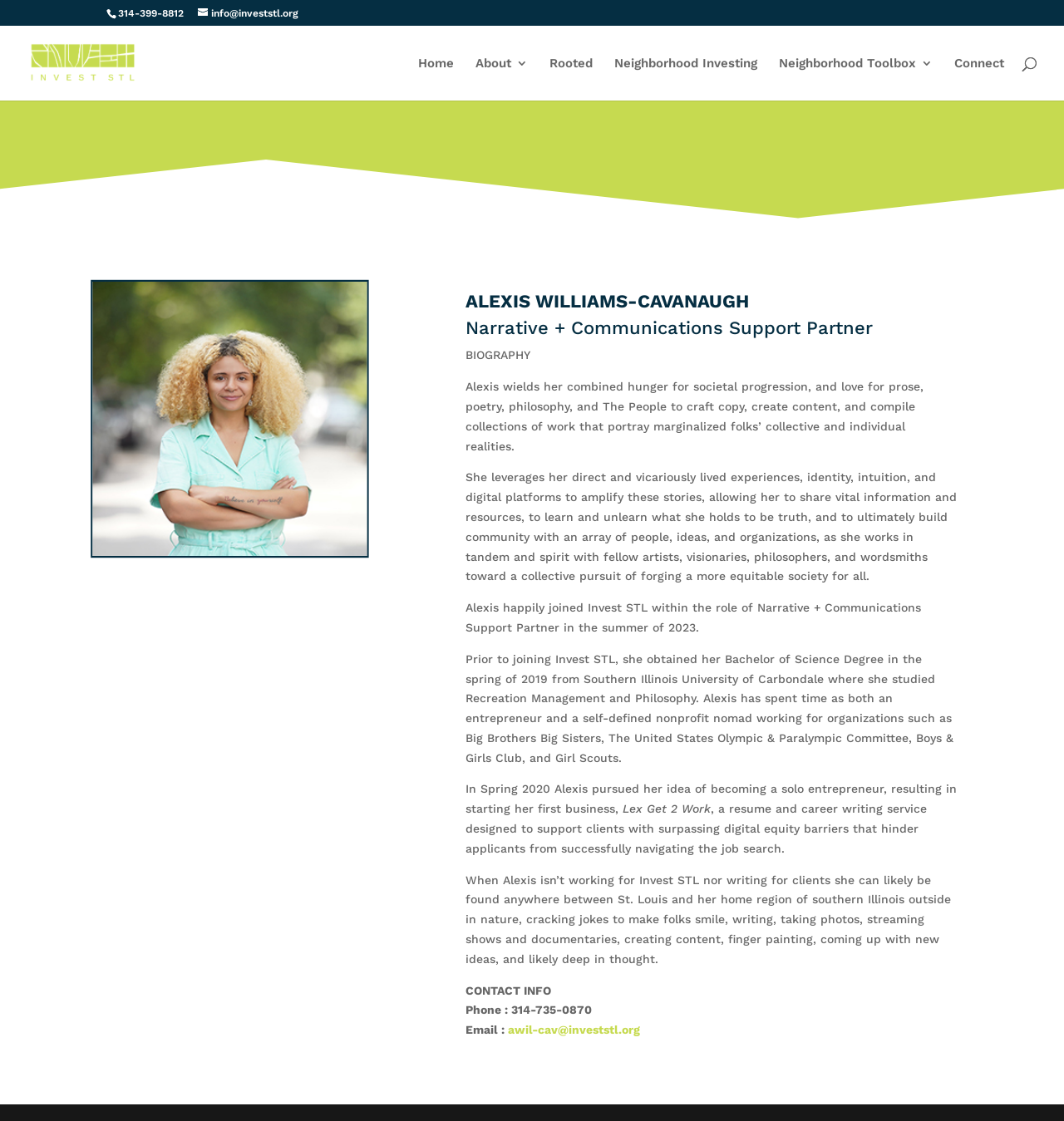What is the name of Alexis's business?
Utilize the information in the image to give a detailed answer to the question.

I found this information by reading the biography section of the webpage, where it mentions that Alexis started her first business, 'Lex Get 2 Work', in Spring 2020.